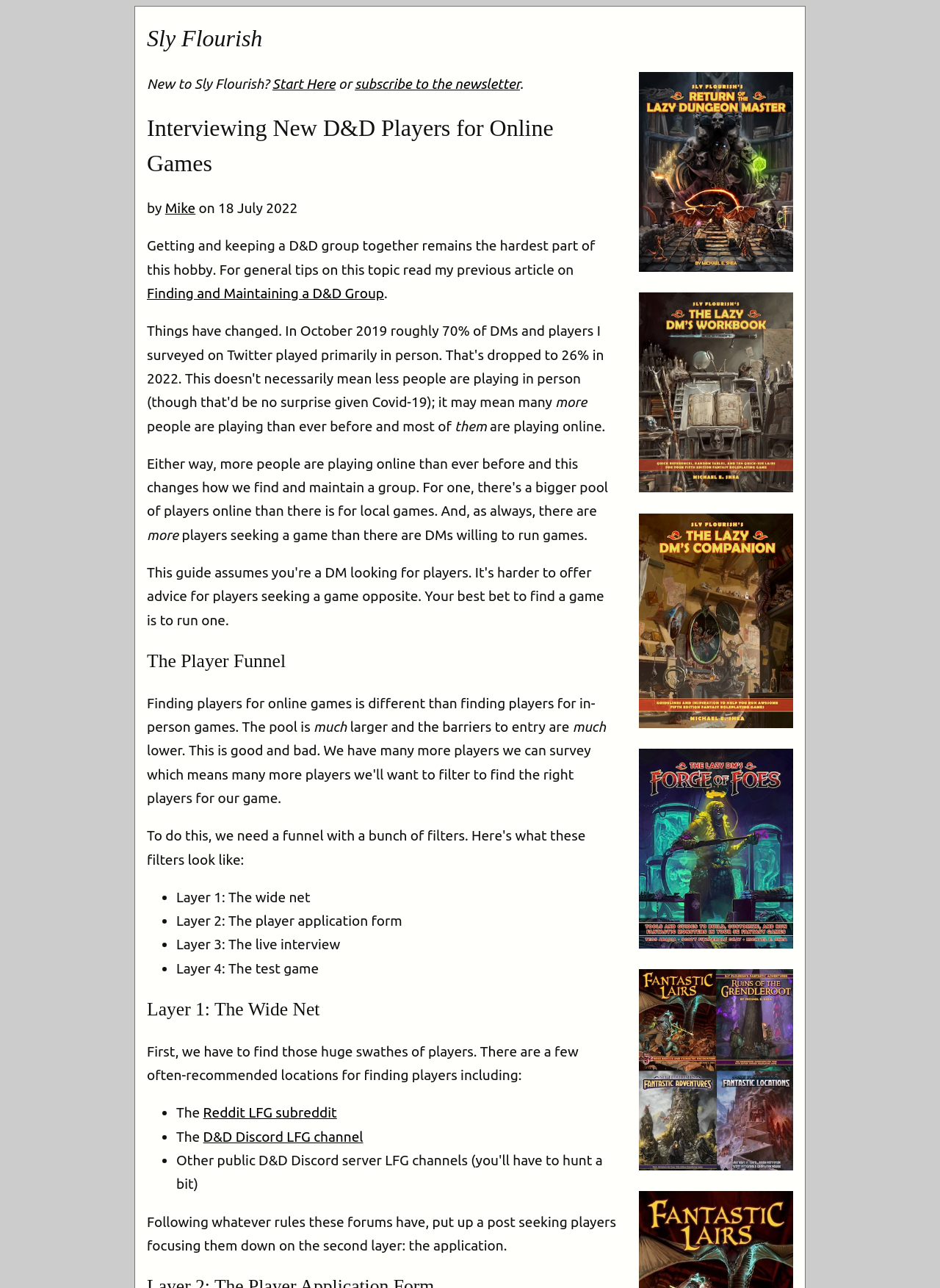What is the name of the website?
Using the image as a reference, give an elaborate response to the question.

The name of the website is mentioned in the top-left corner of the webpage, and it is also a link that can be clicked to navigate to the website's homepage.